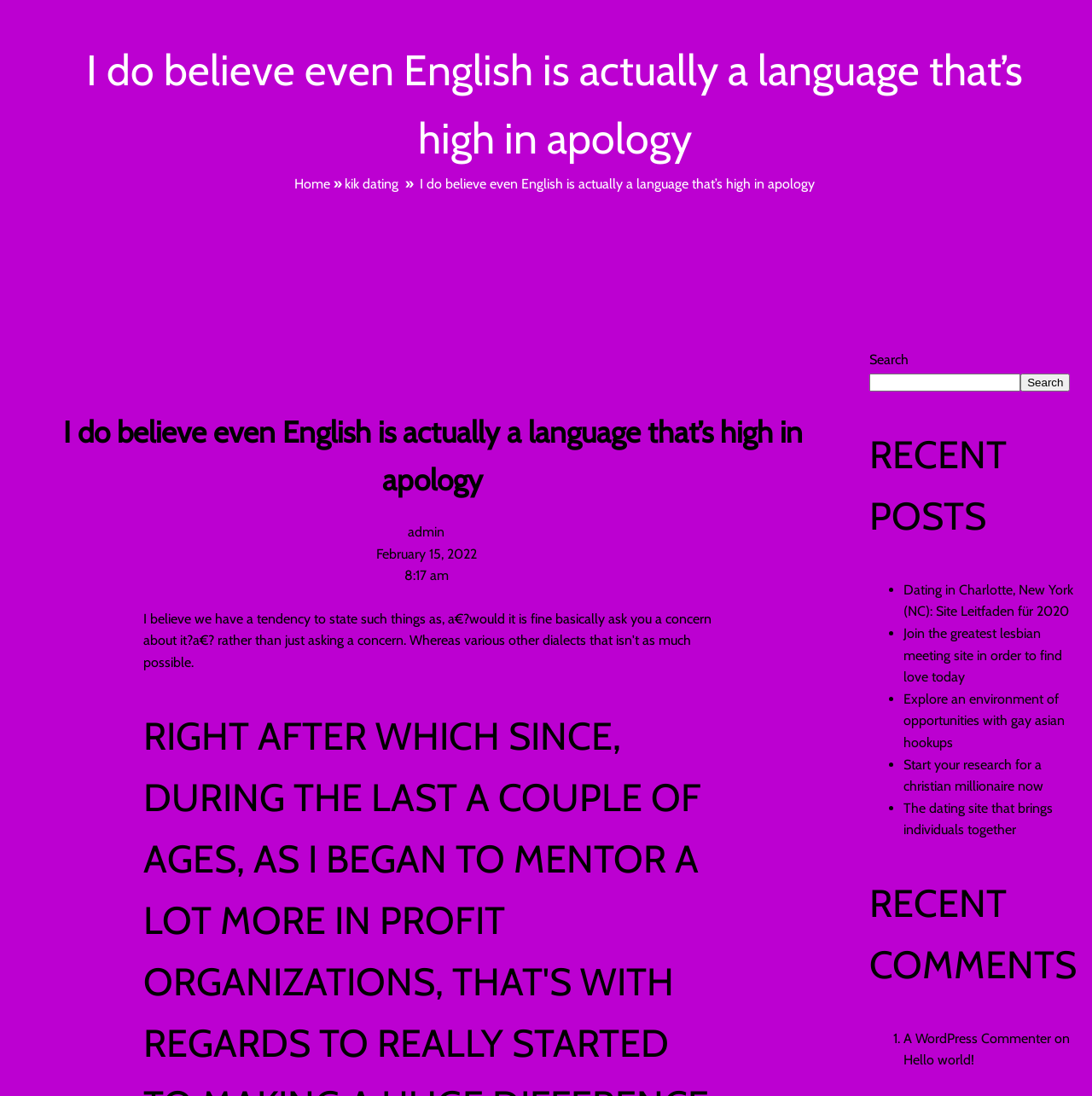Using the format (top-left x, top-left y, bottom-right x, bottom-right y), and given the element description, identify the bounding box coordinates within the screenshot: February 15, 2022

[0.344, 0.498, 0.437, 0.512]